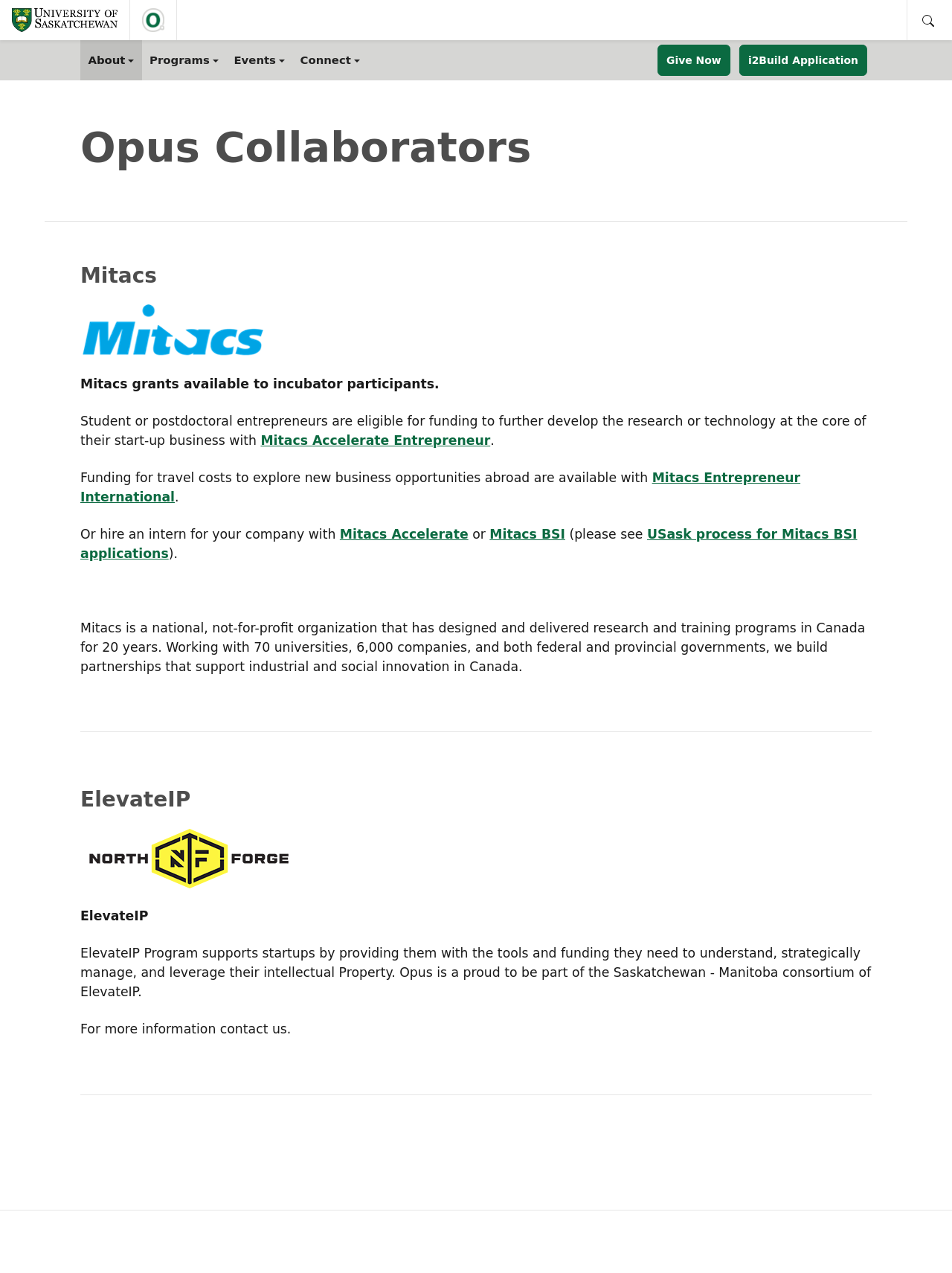Determine the bounding box coordinates of the section to be clicked to follow the instruction: "Learn more about Mitacs Accelerate Entrepreneur". The coordinates should be given as four float numbers between 0 and 1, formatted as [left, top, right, bottom].

[0.274, 0.34, 0.515, 0.352]